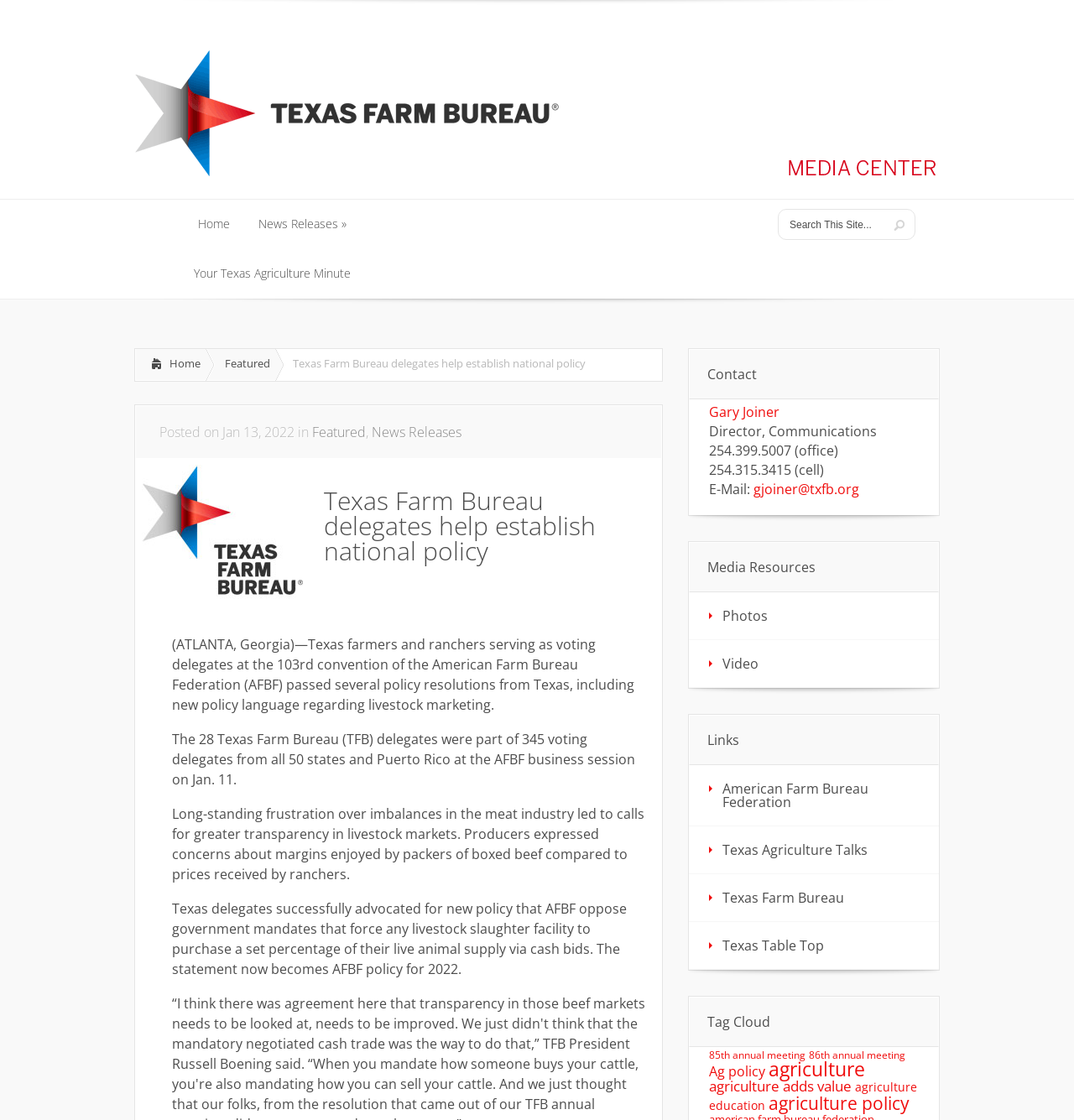Based on the element description alt="Texas Farm Bureau Media Center", identify the bounding box of the UI element in the given webpage screenshot. The coordinates should be in the format (top-left x, top-left y, bottom-right x, bottom-right y) and must be between 0 and 1.

[0.126, 0.145, 0.874, 0.161]